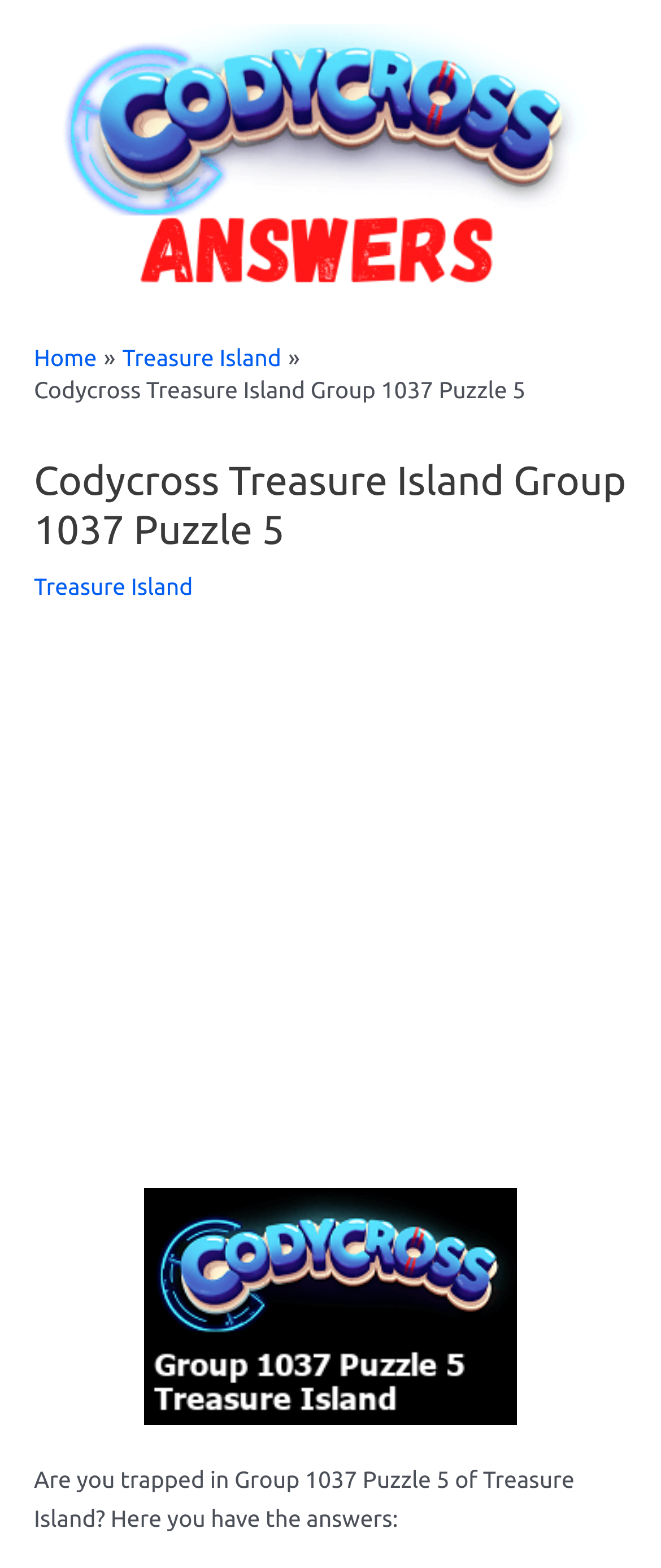Produce a meticulous description of the webpage.

The webpage is about Codycross Treasure Island Group 1037 Puzzle 5 Answers. At the top-left corner, there is a link to "Codycross" accompanied by a Codycross logo image. Below the logo, there is a navigation section labeled "Breadcrumbs" that contains three links: "Home", "Treasure Island", and a static text "Codycross Treasure Island Group 1037 Puzzle 5". 

The static text is a header that spans almost the entire width of the page. Within this header, there is a heading with the same text, and a link to "Treasure Island" positioned to the right of the heading. 

Further down, there is a large image related to "Treasure Island Group 1037 Puzzle 5 Answers". Below the image, there is a paragraph of text that reads "Are you trapped in Group 1037 Puzzle 5 of Treasure Island? Here you have the answers:". This text is positioned near the bottom of the page.